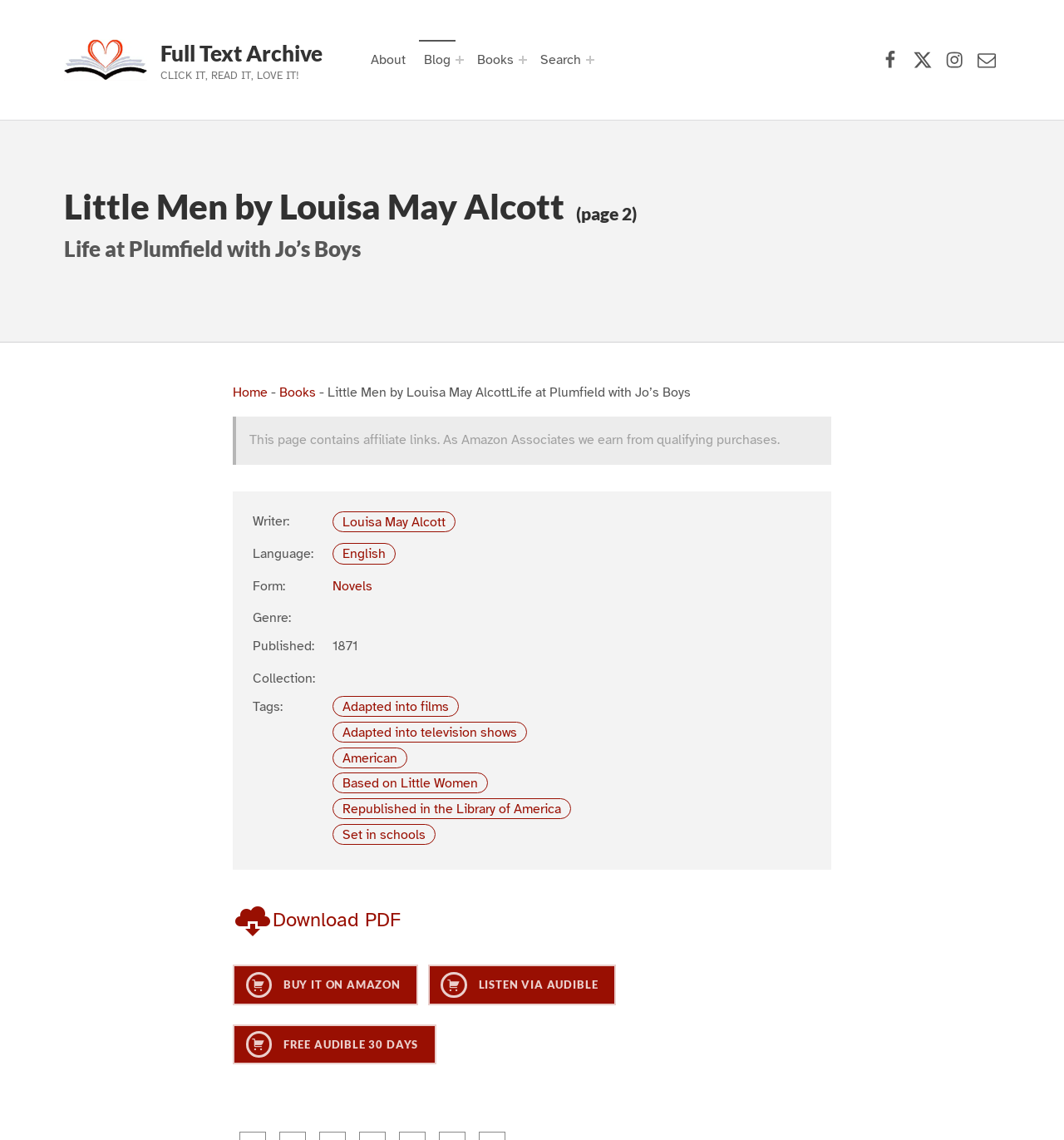Highlight the bounding box coordinates of the region I should click on to meet the following instruction: "Download the PDF".

[0.219, 0.795, 0.377, 0.817]